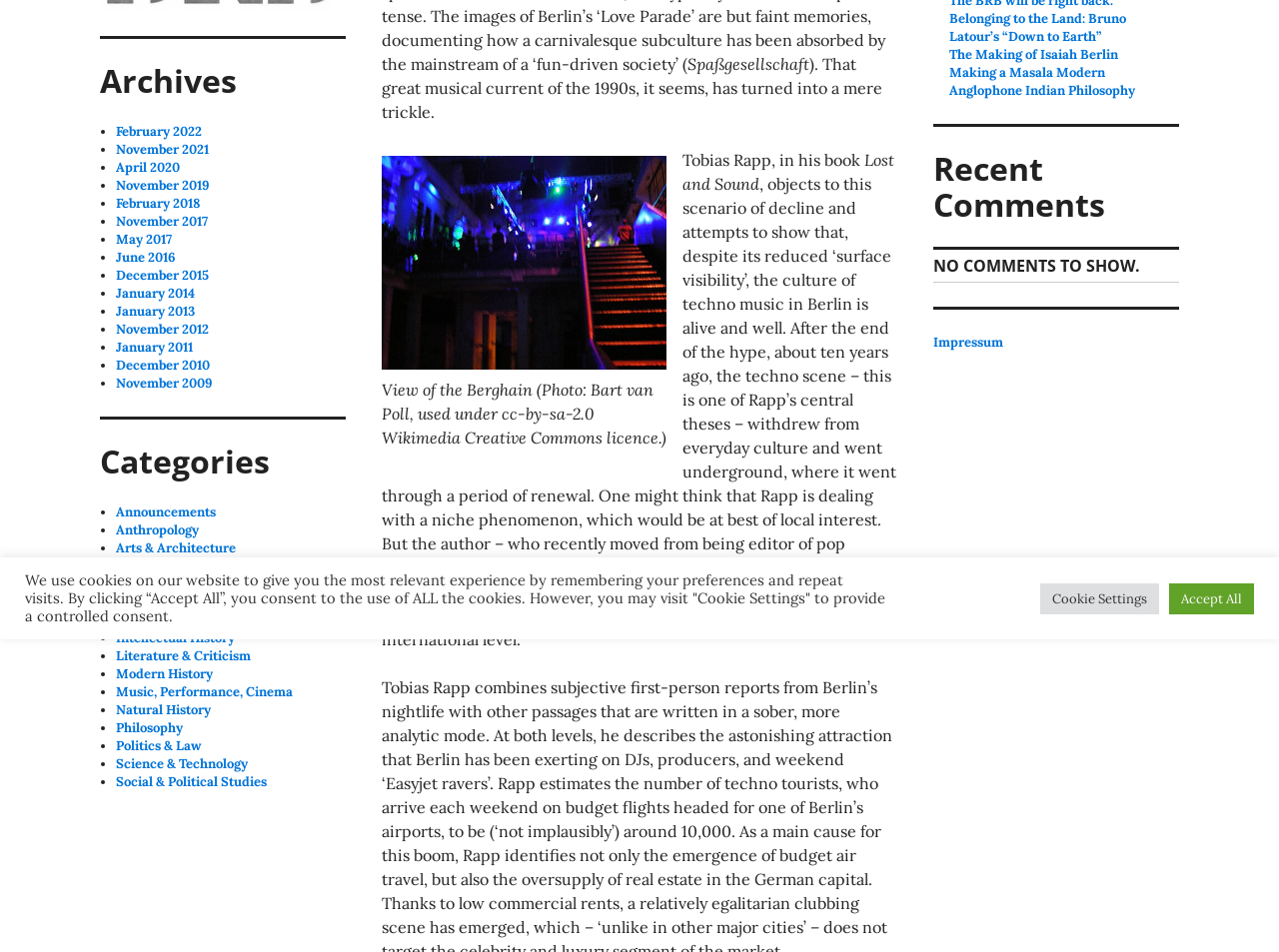Provide the bounding box coordinates of the HTML element this sentence describes: "Announcements". The bounding box coordinates consist of four float numbers between 0 and 1, i.e., [left, top, right, bottom].

[0.091, 0.529, 0.169, 0.547]